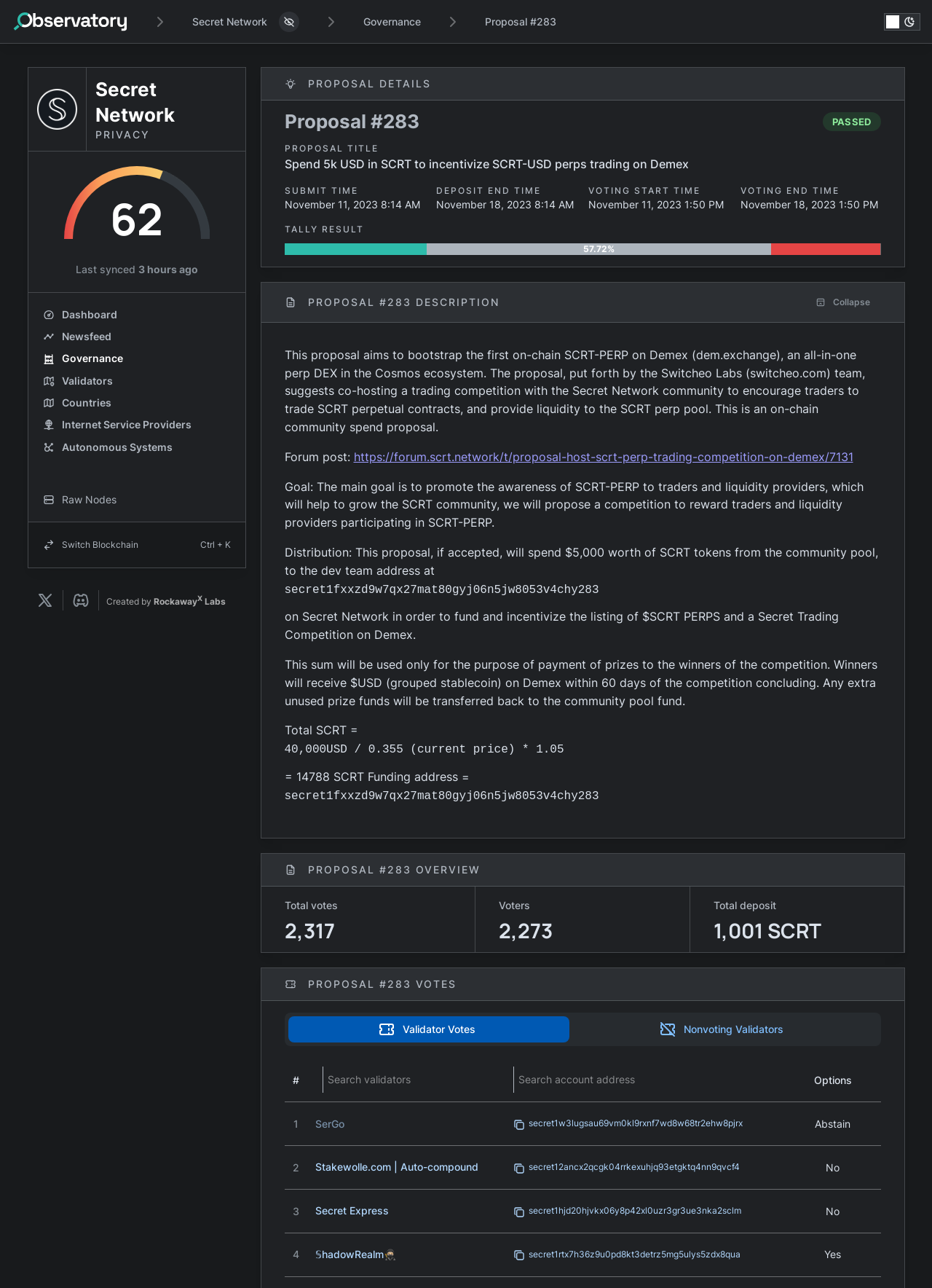Locate the bounding box coordinates of the clickable element to fulfill the following instruction: "Visit the forum post". Provide the coordinates as four float numbers between 0 and 1 in the format [left, top, right, bottom].

[0.379, 0.349, 0.915, 0.36]